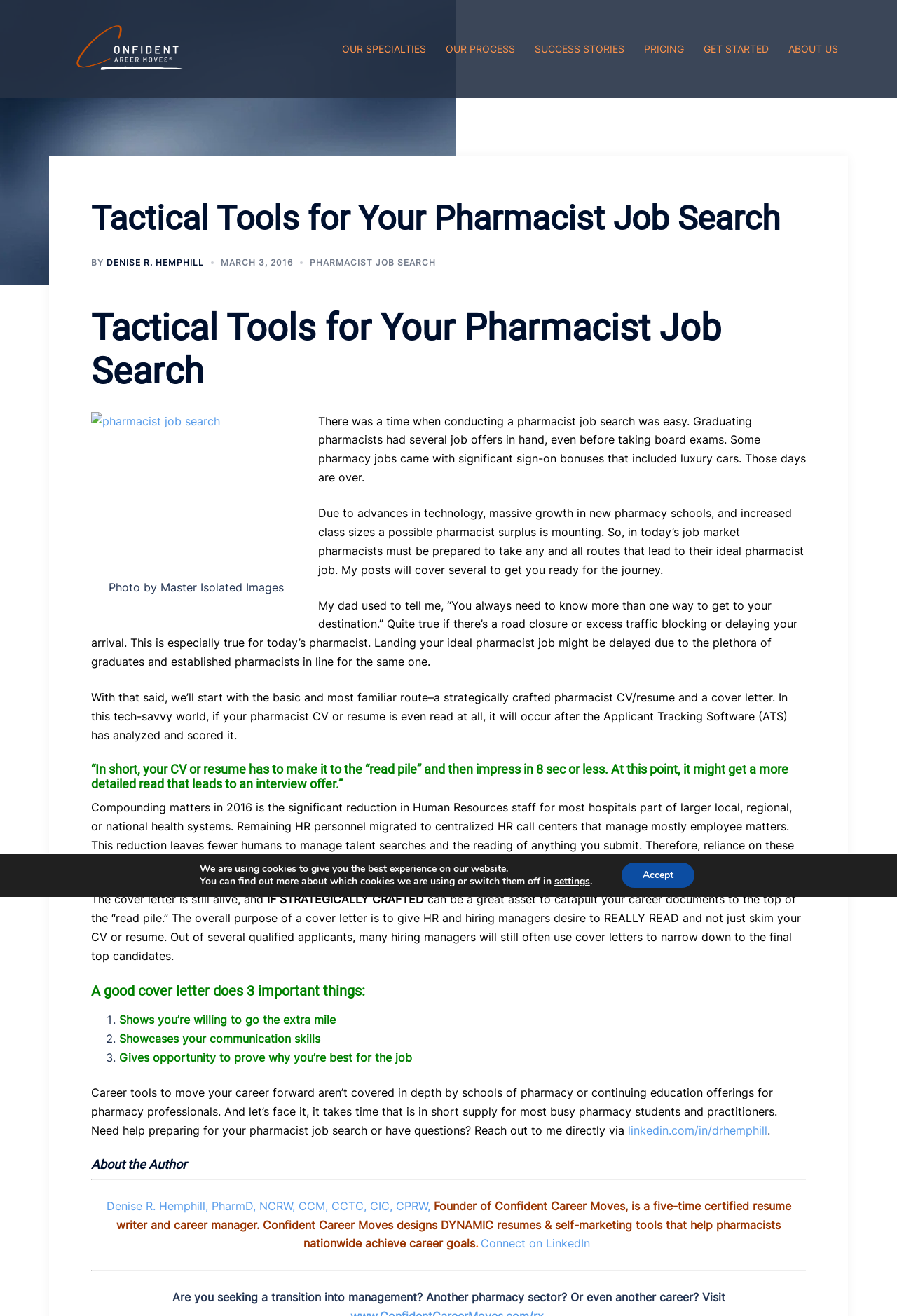Using the provided element description "parent_node: Search name="s" placeholder="Search"", determine the bounding box coordinates of the UI element.

None